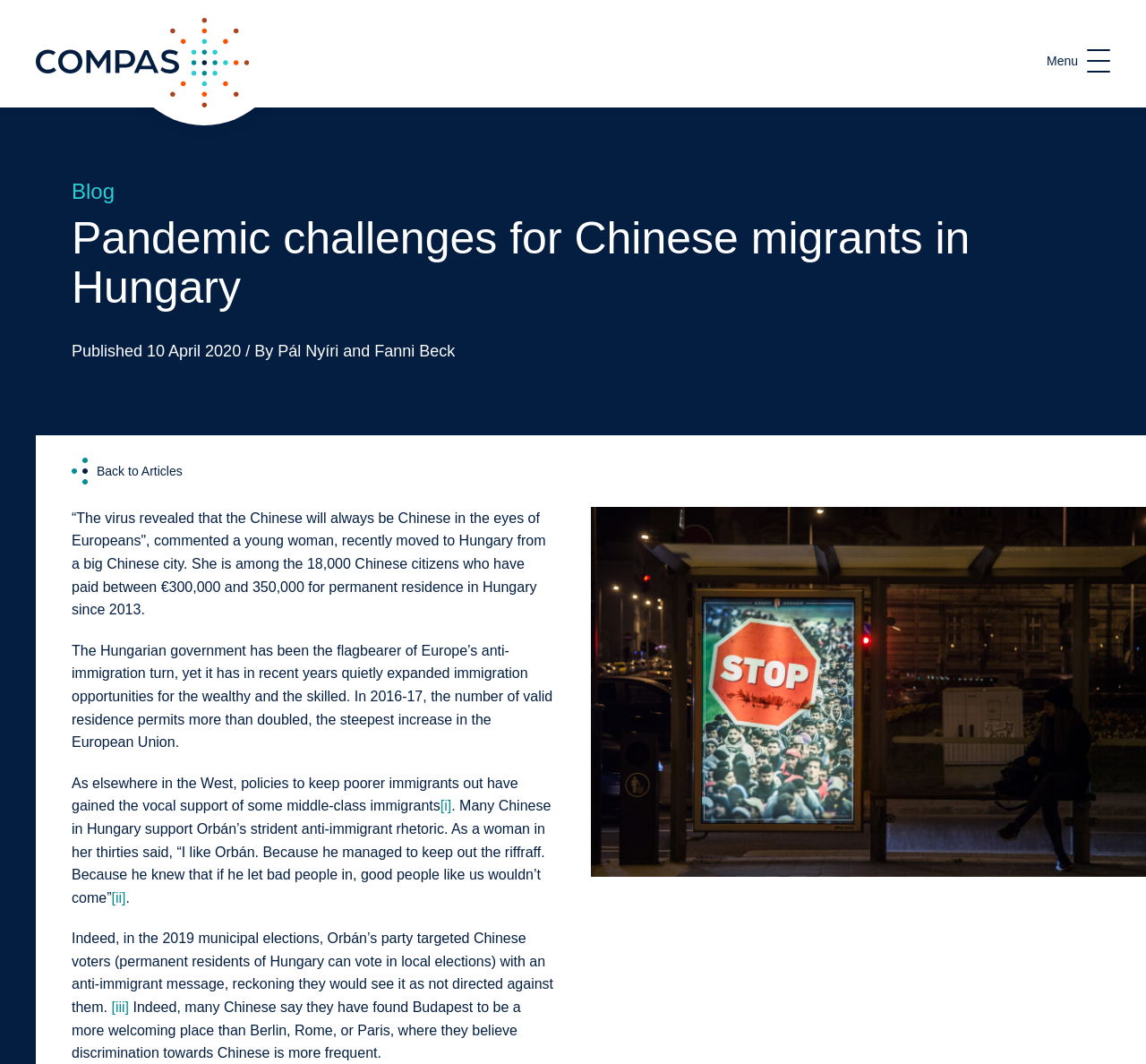Who are the authors of this blog post?
Give a one-word or short phrase answer based on the image.

Pál Nyíri and Fanni Beck